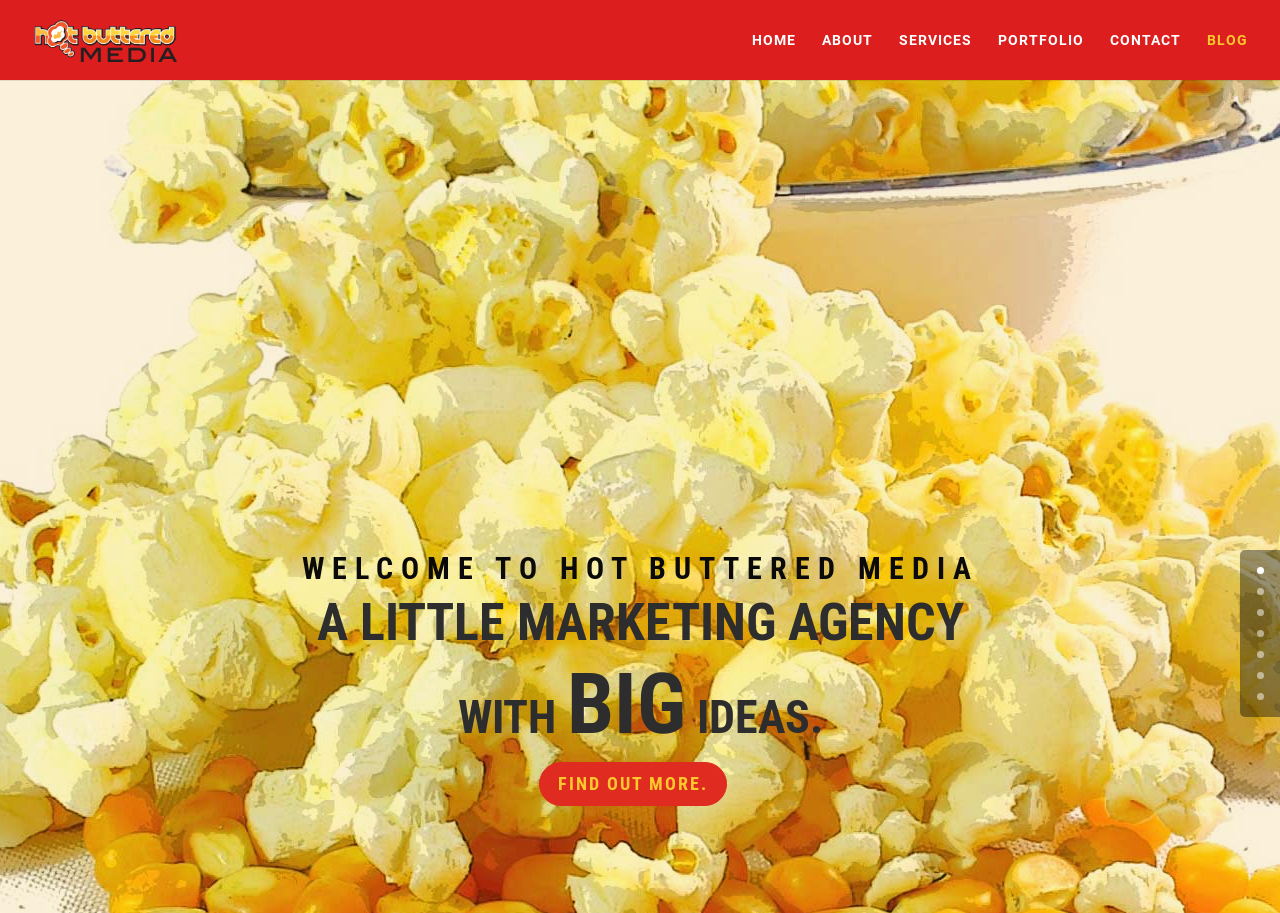Please determine the bounding box coordinates of the element to click in order to execute the following instruction: "go to the BLOG page". The coordinates should be four float numbers between 0 and 1, specified as [left, top, right, bottom].

[0.943, 0.036, 0.975, 0.088]